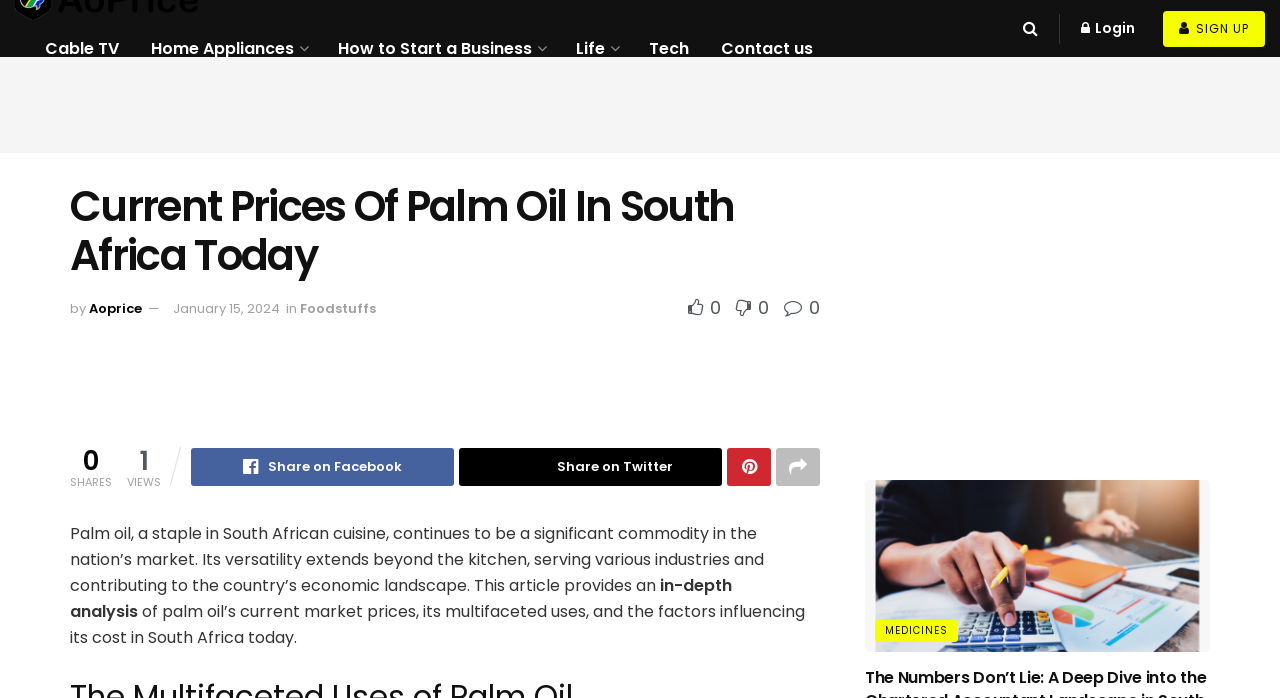Can you give a comprehensive explanation to the question given the content of the image?
How many shares does the article have?

I found the answer by looking at the StaticText element with the text '1' which is located next to the text 'SHARES'.